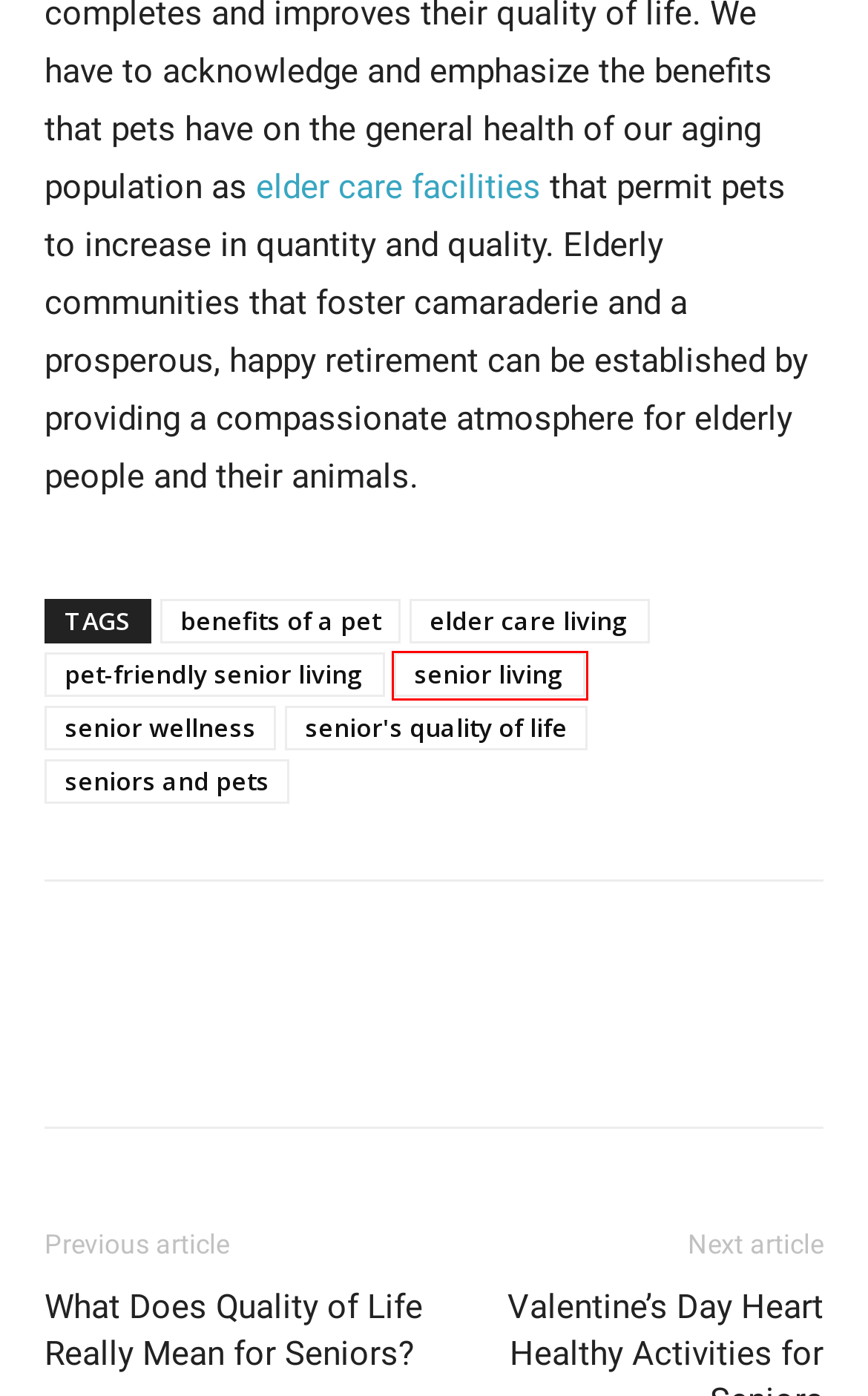You have been given a screenshot of a webpage with a red bounding box around a UI element. Select the most appropriate webpage description for the new webpage that appears after clicking the element within the red bounding box. The choices are:
A. pet-friendly senior living Archives | Seniors Lifestyle Magazine
B. senior's quality of life Archives | Seniors Lifestyle Magazine
C. senior wellness Archives | Seniors Lifestyle Magazine
D. senior living Archives | Seniors Lifestyle Magazine
E. elder care living Archives | Seniors Lifestyle Magazine
F. SLM | What Does Quality of Life Really Mean for Seniors?
G. Senior services and products
H. benefits of a pet Archives | Seniors Lifestyle Magazine

D